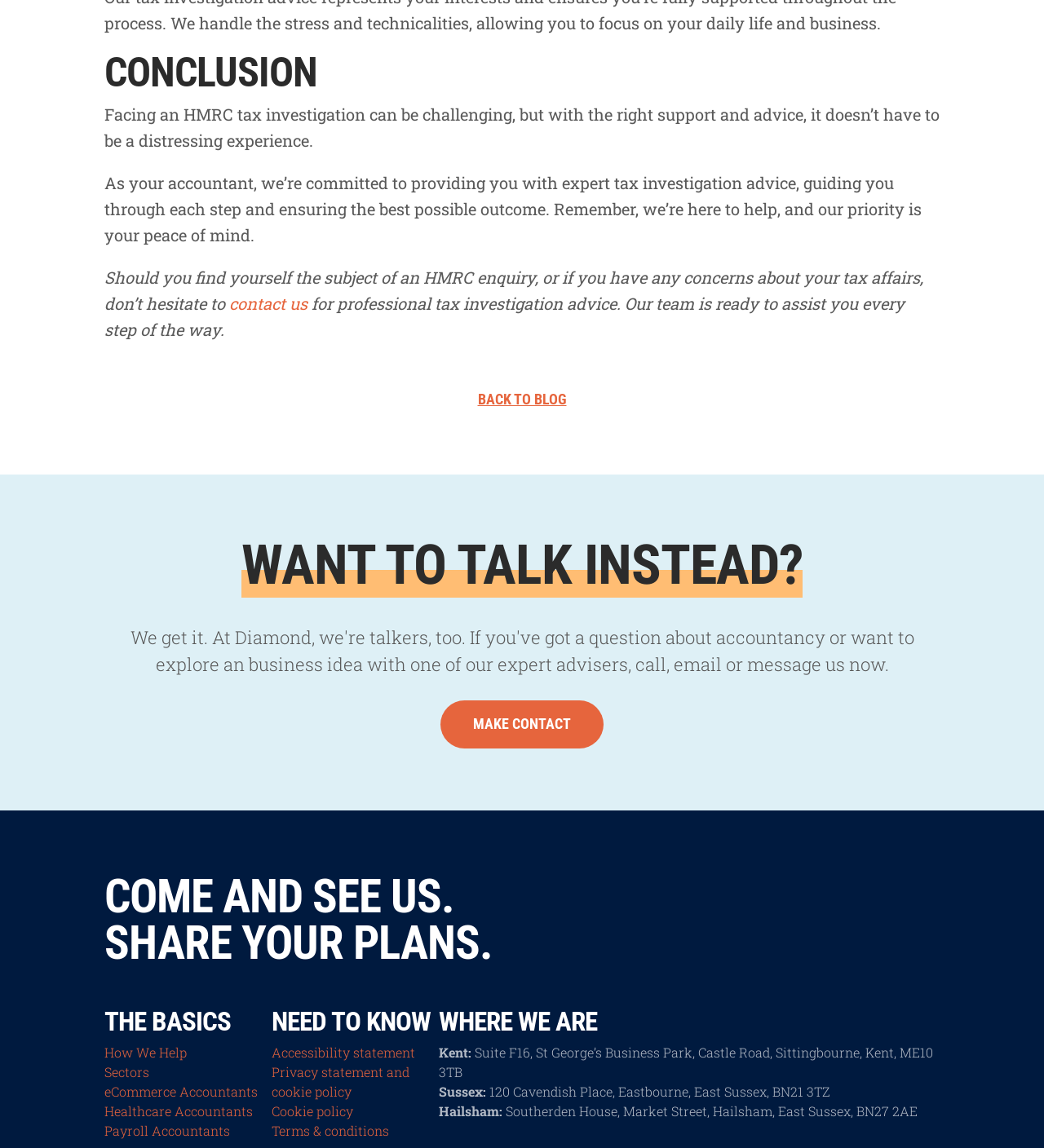Find the bounding box coordinates of the clickable region needed to perform the following instruction: "go back to blog". The coordinates should be provided as four float numbers between 0 and 1, i.e., [left, top, right, bottom].

[0.457, 0.337, 0.543, 0.359]